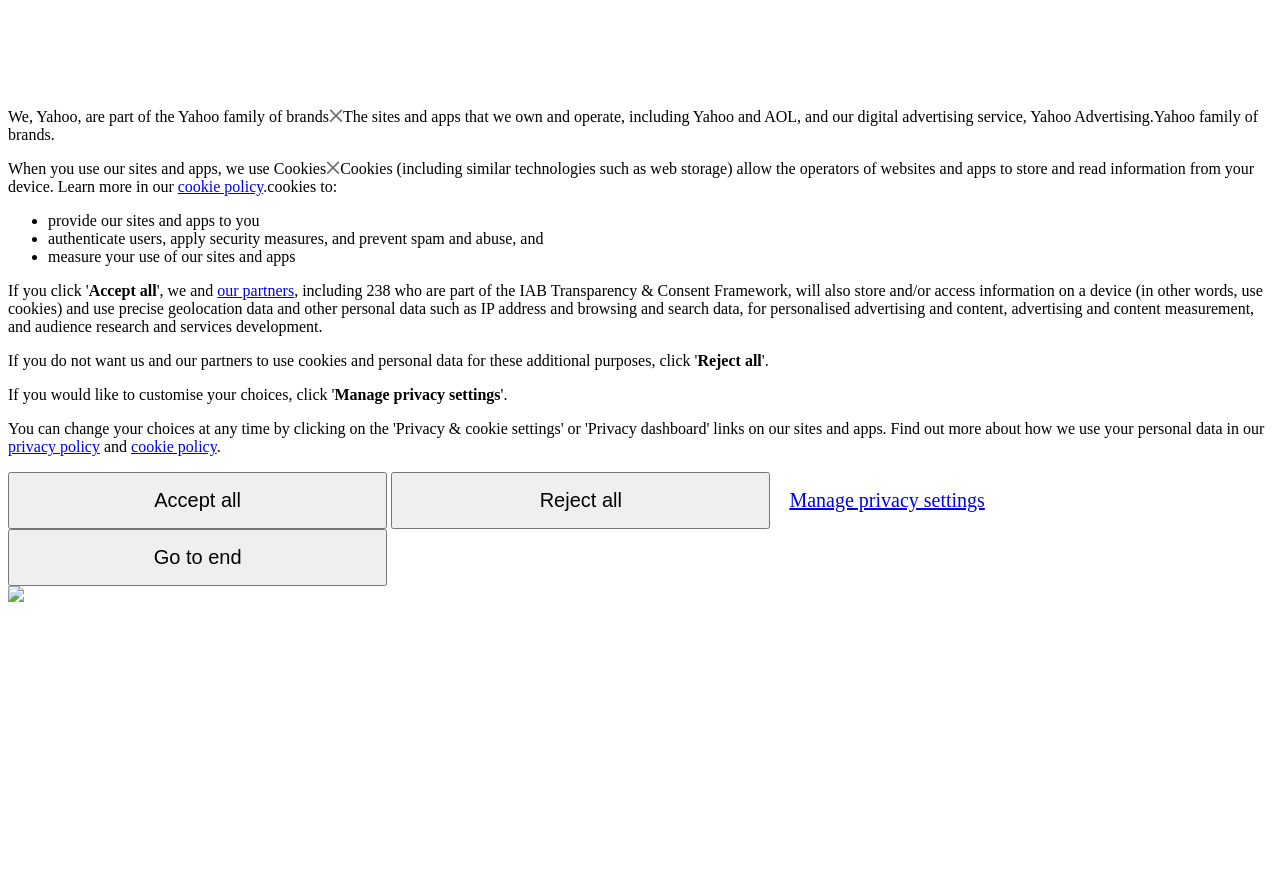Please identify the bounding box coordinates of the clickable area that will allow you to execute the instruction: "View the 'cookie policy'".

[0.102, 0.493, 0.169, 0.512]